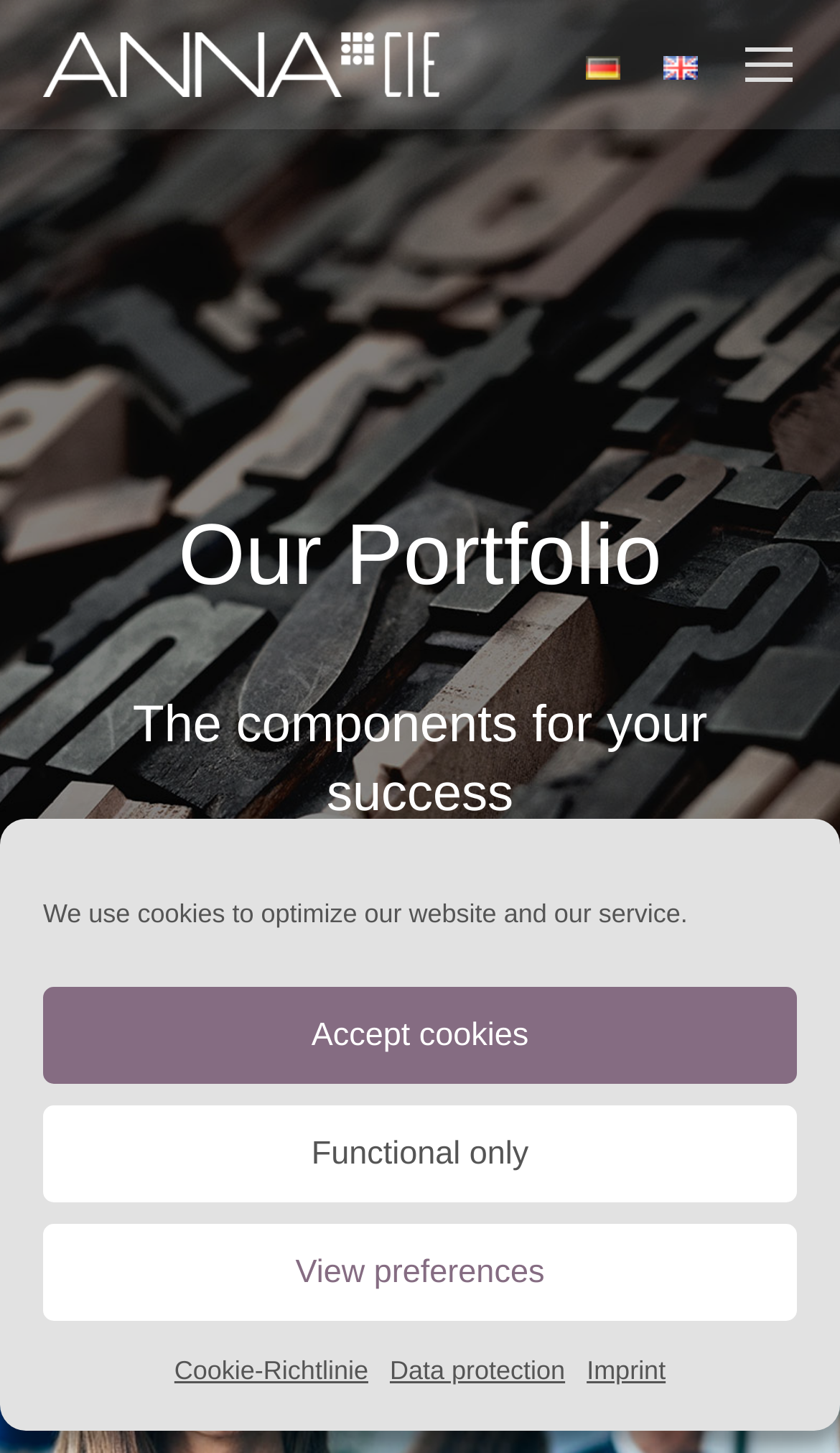Utilize the details in the image to give a detailed response to the question: What language options are available on the website?

The website provides language options, which can be accessed through the links 'Deutsch' and 'English' located at the top of the webpage, allowing users to switch between German and English languages.